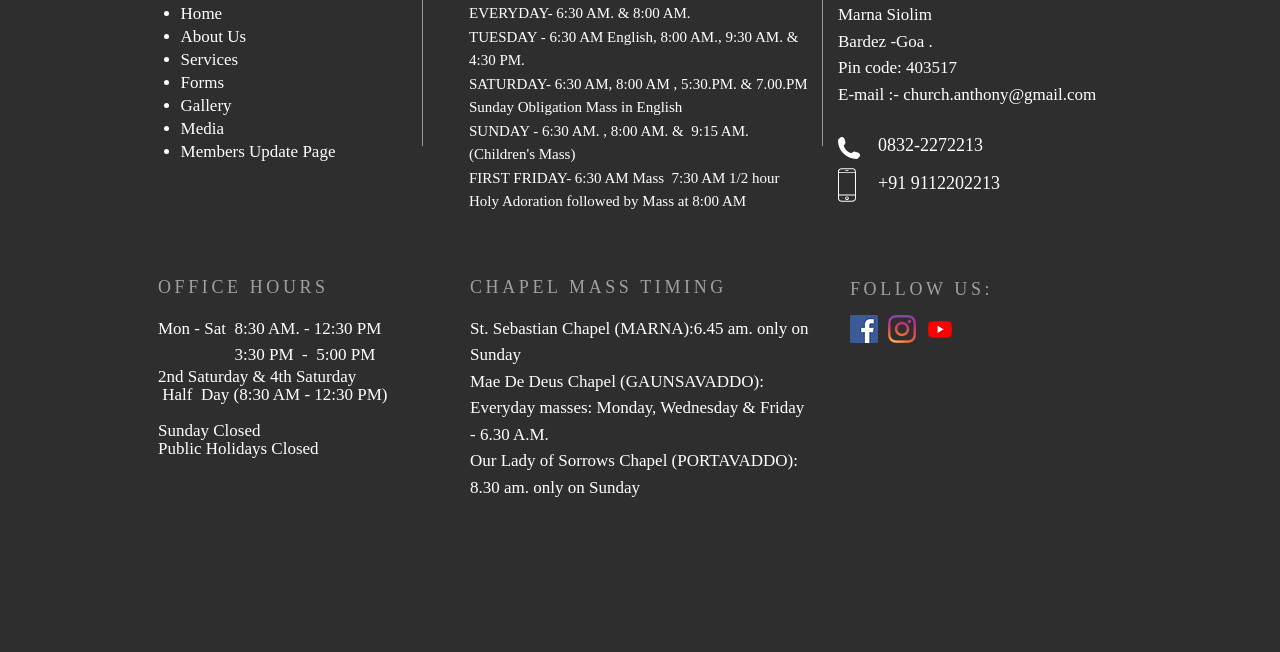Determine the bounding box of the UI component based on this description: "+91 9112202213". The bounding box coordinates should be four float values between 0 and 1, i.e., [left, top, right, bottom].

[0.686, 0.265, 0.781, 0.296]